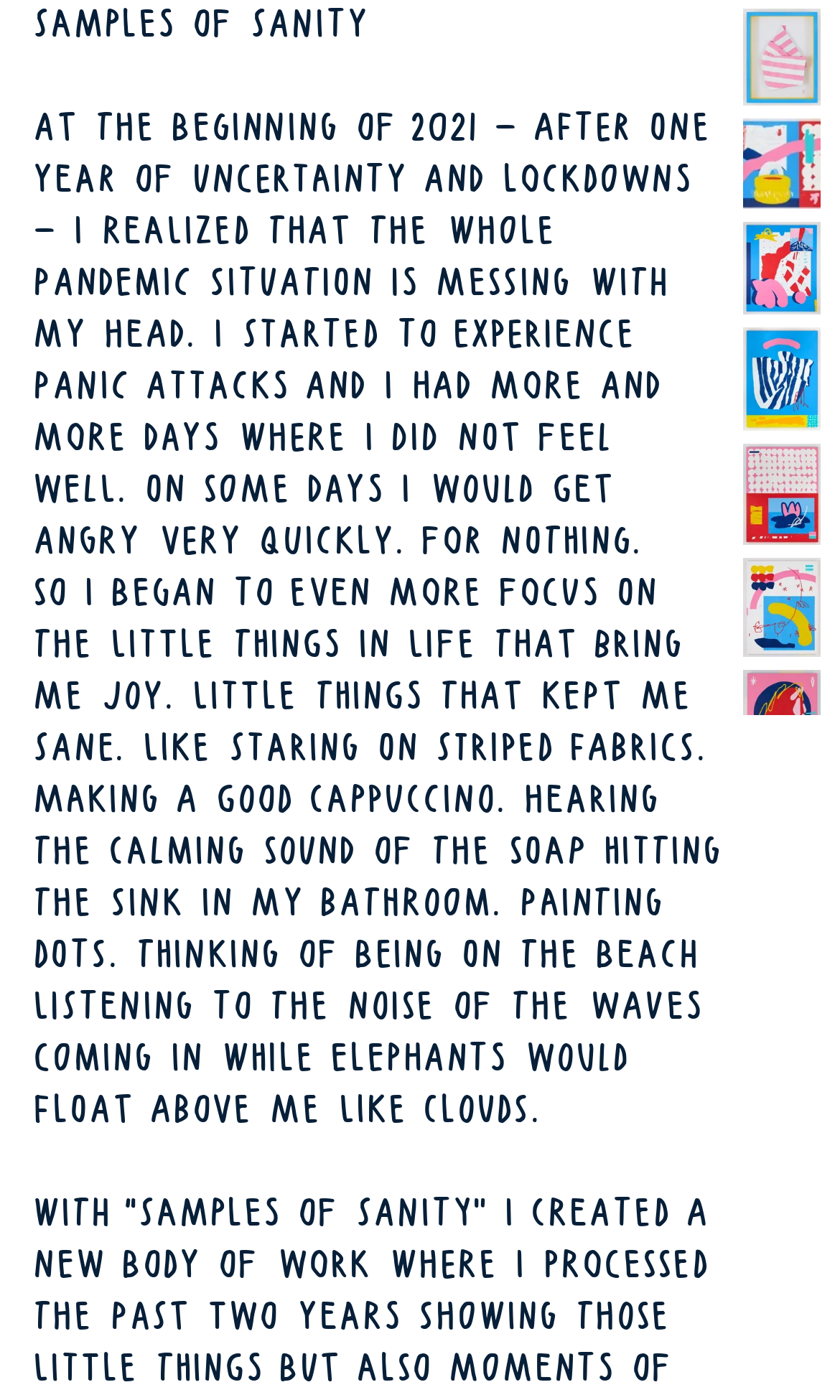Determine the bounding box of the UI element mentioned here: "Spiders in palm trees". The coordinates must be in the format [left, top, right, bottom] with values ranging from 0 to 1.

[0.015, 0.568, 1.0, 0.649]